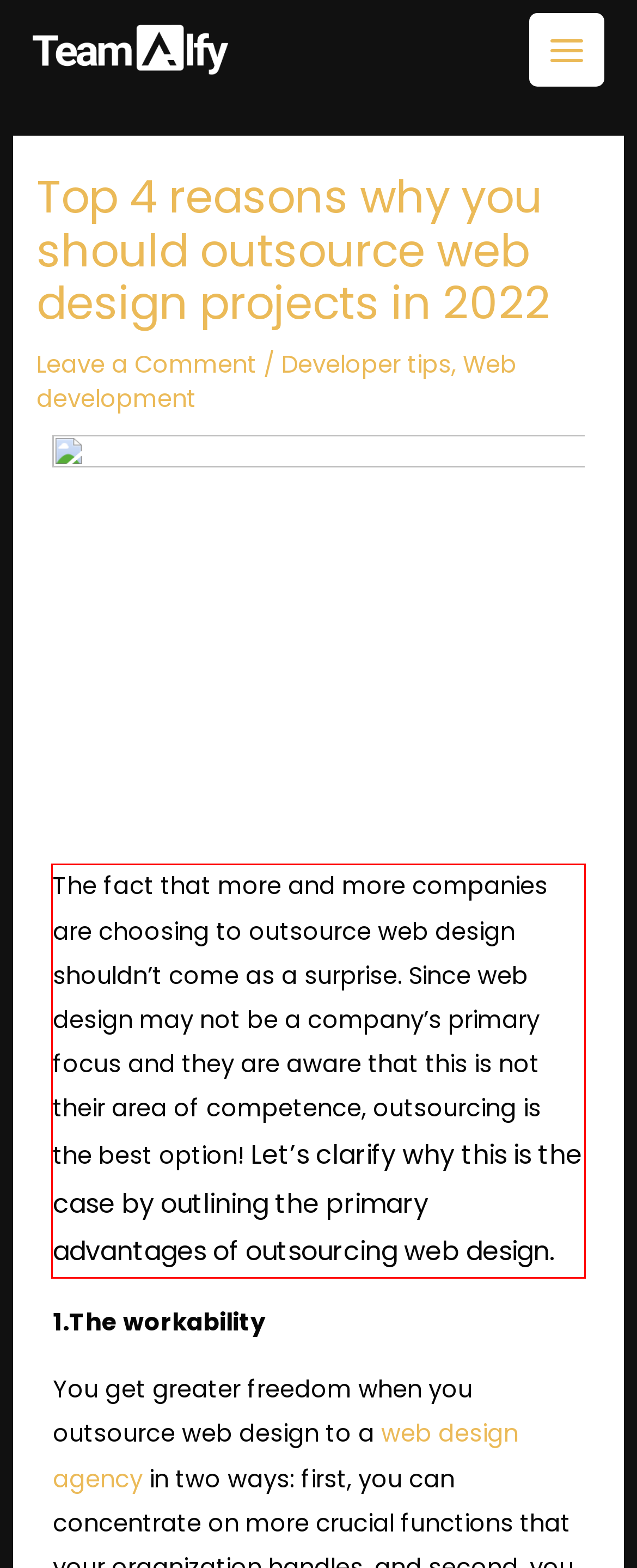Given a webpage screenshot, identify the text inside the red bounding box using OCR and extract it.

The fact that more and more companies are choosing to outsource web design shouldn’t come as a surprise. Since web design may not be a company’s primary focus and they are aware that this is not their area of competence, outsourcing is the best option! Let’s clarify why this is the case by outlining the primary advantages of outsourcing web design.